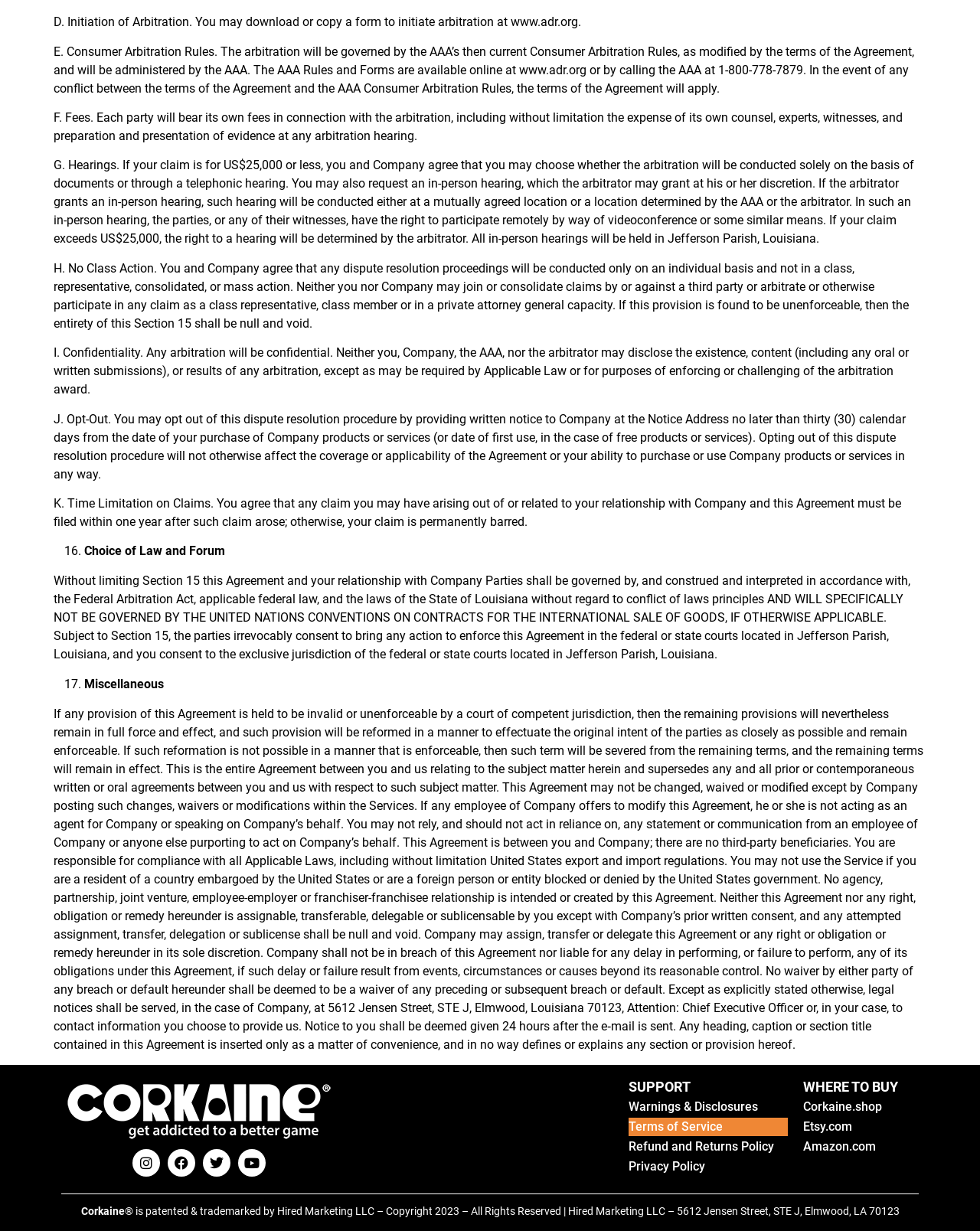Given the element description "Terms of Service", identify the bounding box of the corresponding UI element.

[0.641, 0.908, 0.804, 0.923]